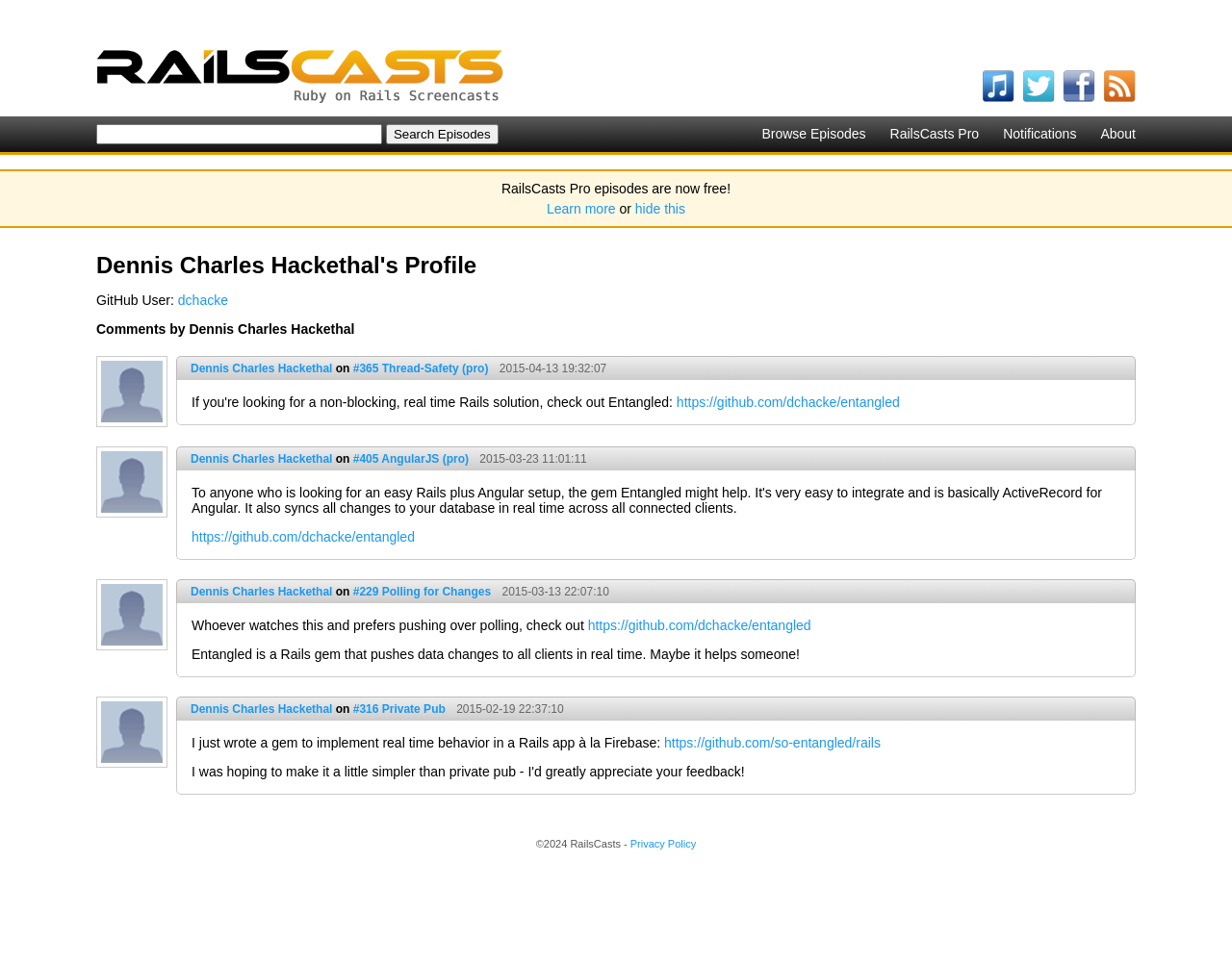Please specify the bounding box coordinates of the area that should be clicked to accomplish the following instruction: "Search for products". The coordinates should consist of four float numbers between 0 and 1, i.e., [left, top, right, bottom].

None